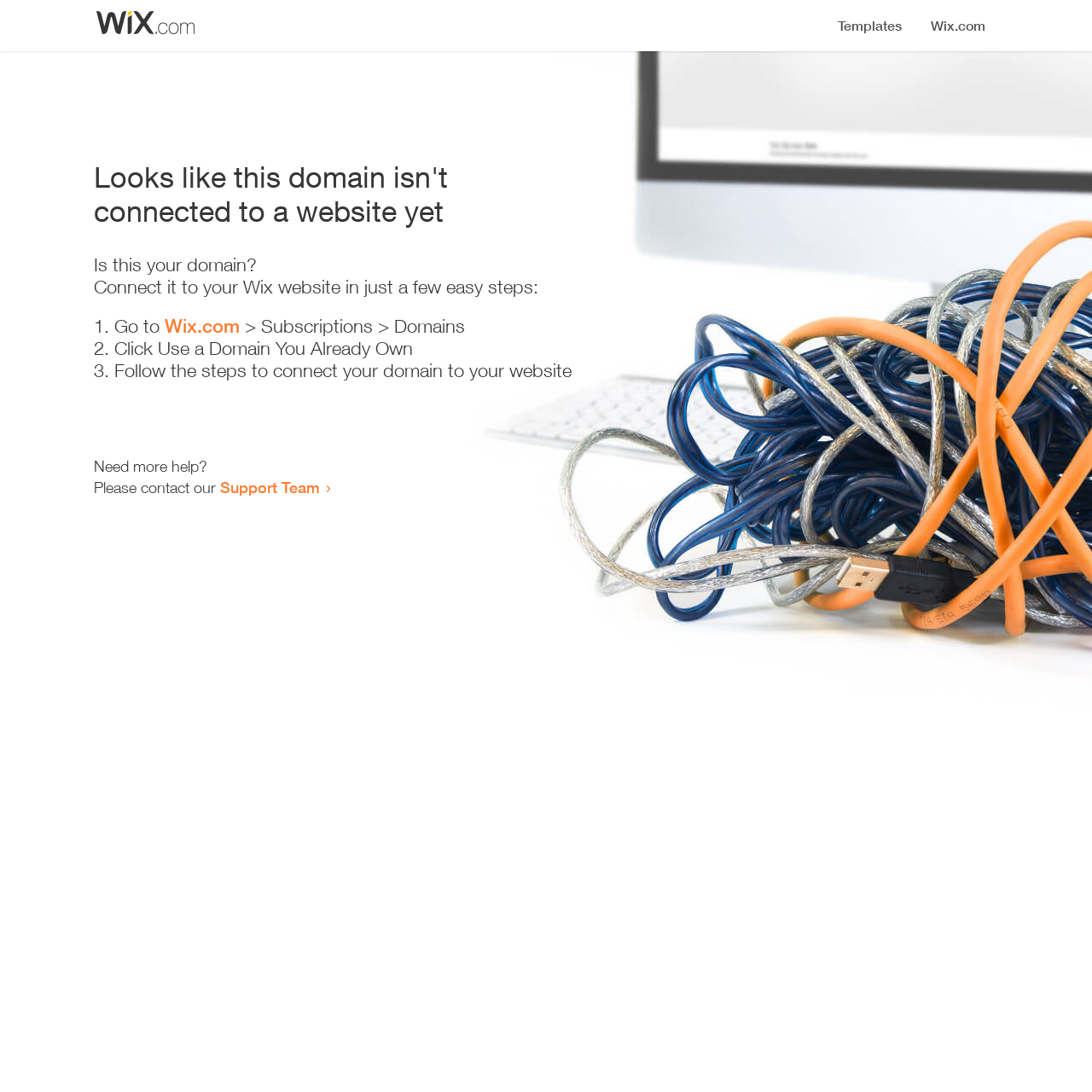Identify and extract the main heading from the webpage.

Looks like this domain isn't
connected to a website yet